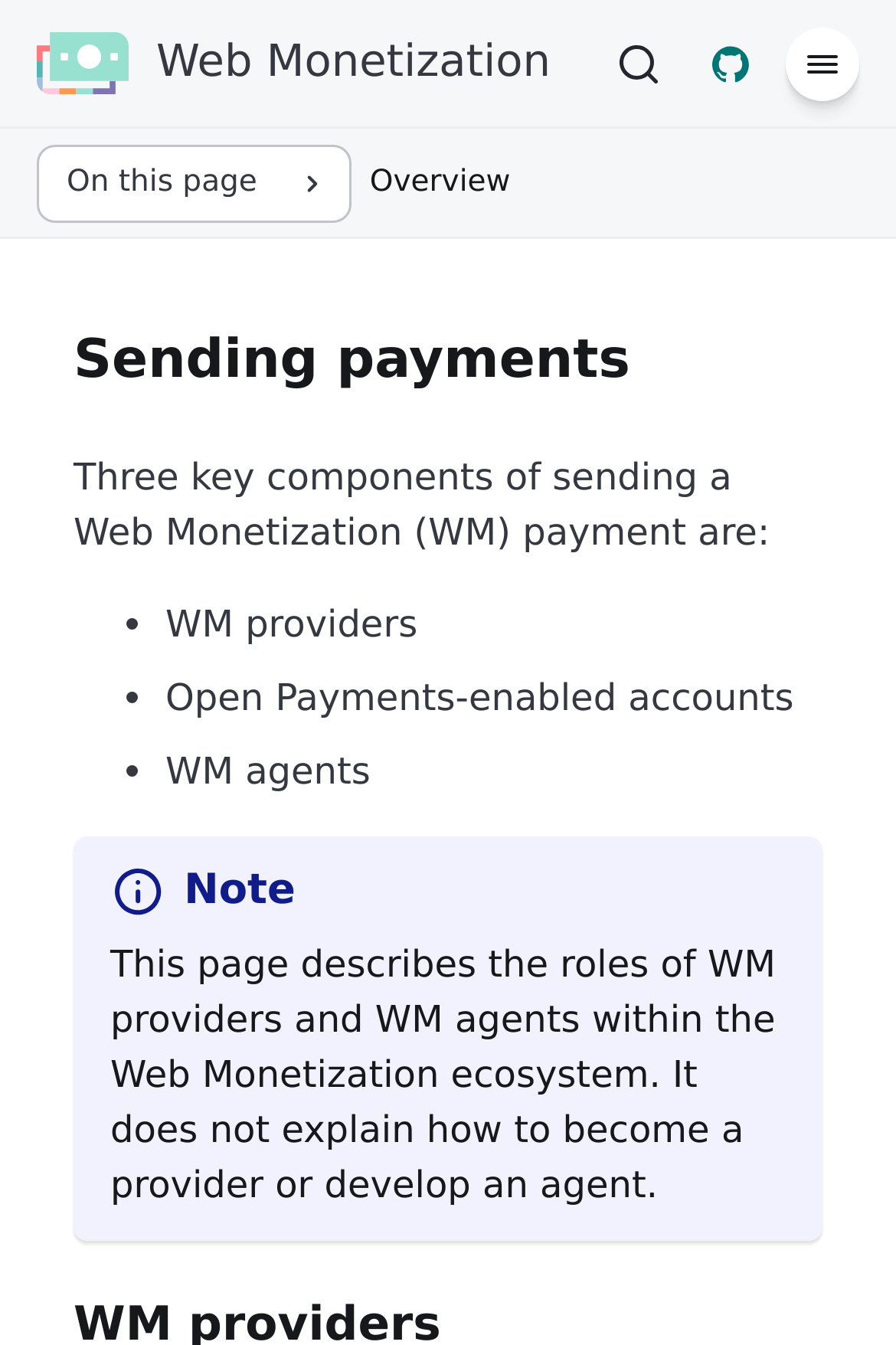What is the note at the bottom of the page about?
Based on the image, provide your answer in one word or phrase.

WM providers and agents